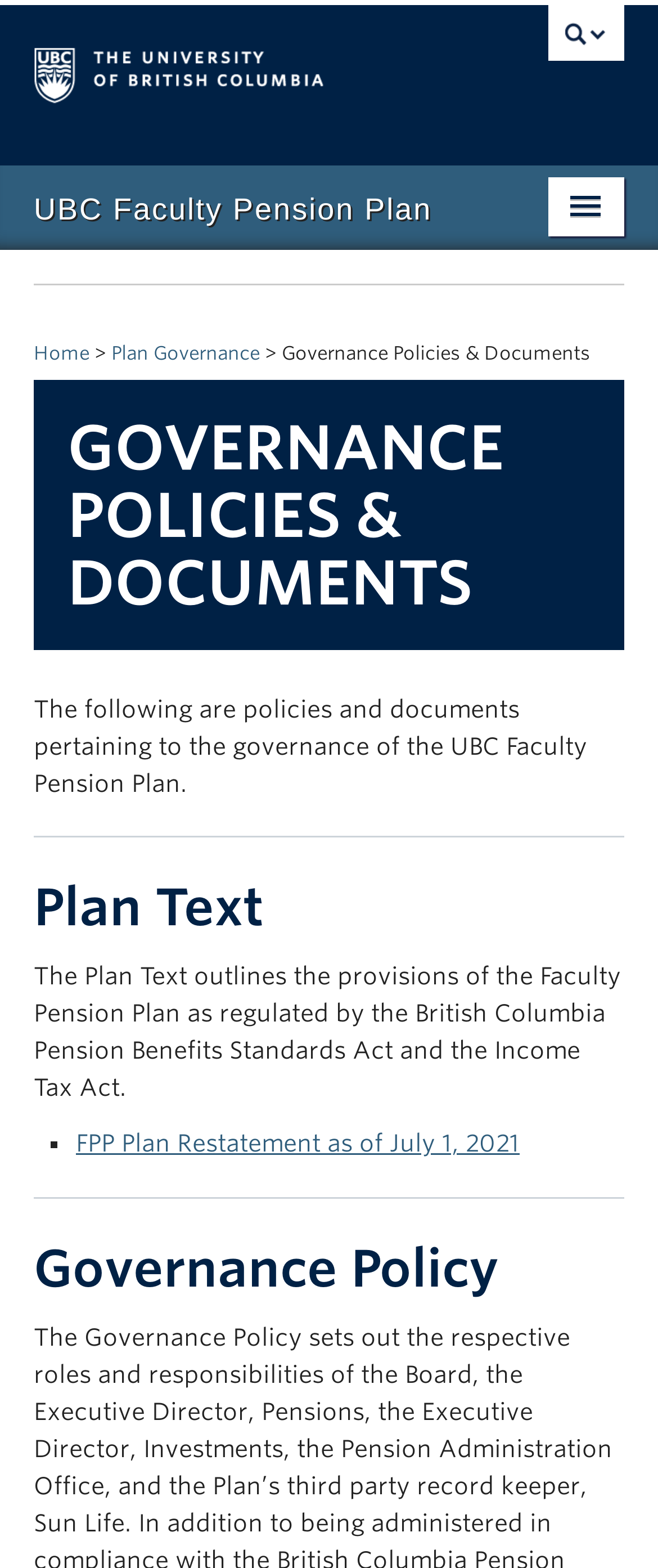Identify the bounding box coordinates for the region to click in order to carry out this instruction: "search for something". Provide the coordinates using four float numbers between 0 and 1, formatted as [left, top, right, bottom].

[0.051, 0.032, 0.949, 0.065]